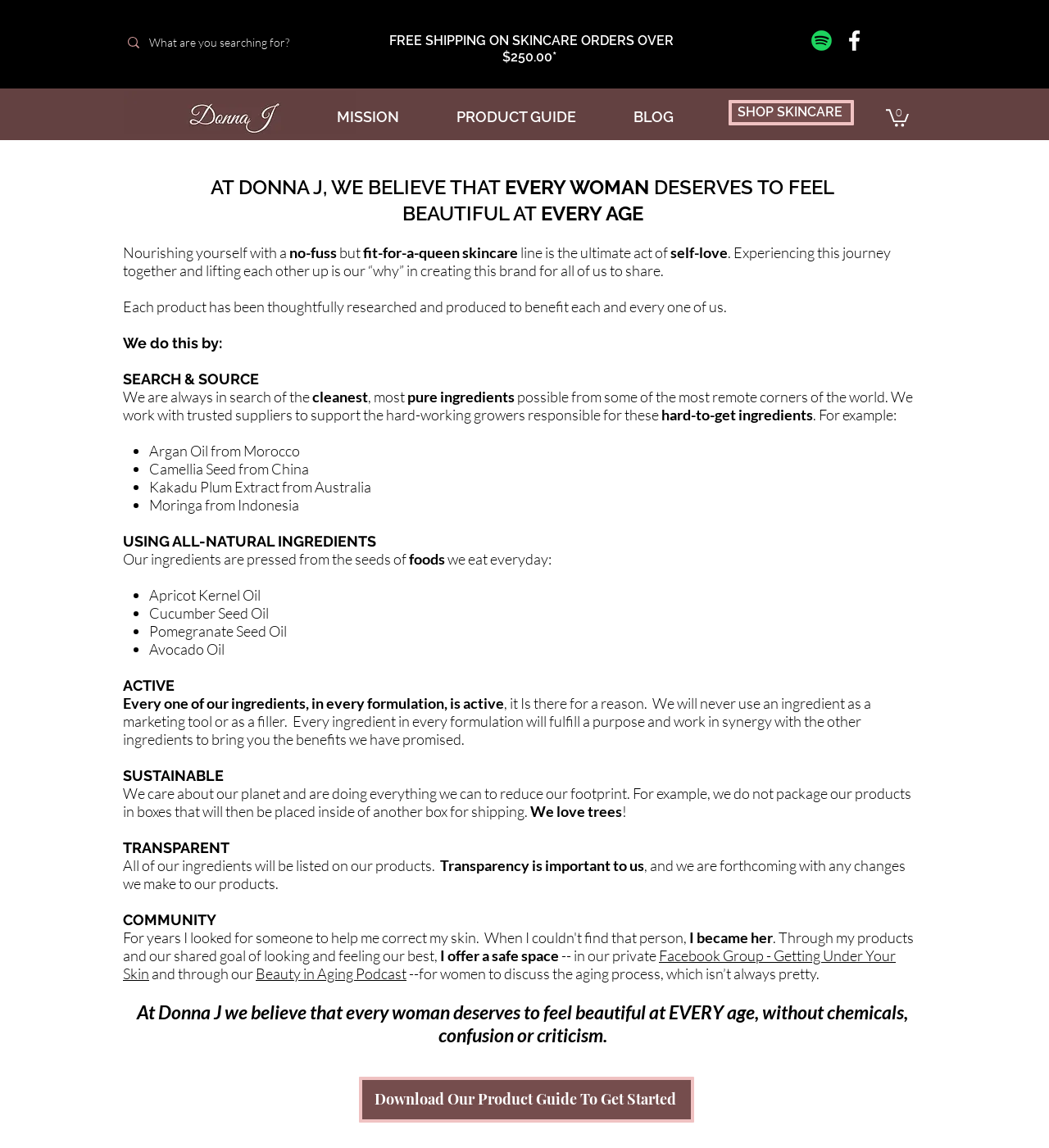Please find the bounding box coordinates for the clickable element needed to perform this instruction: "Visit the mission page".

[0.294, 0.091, 0.408, 0.113]